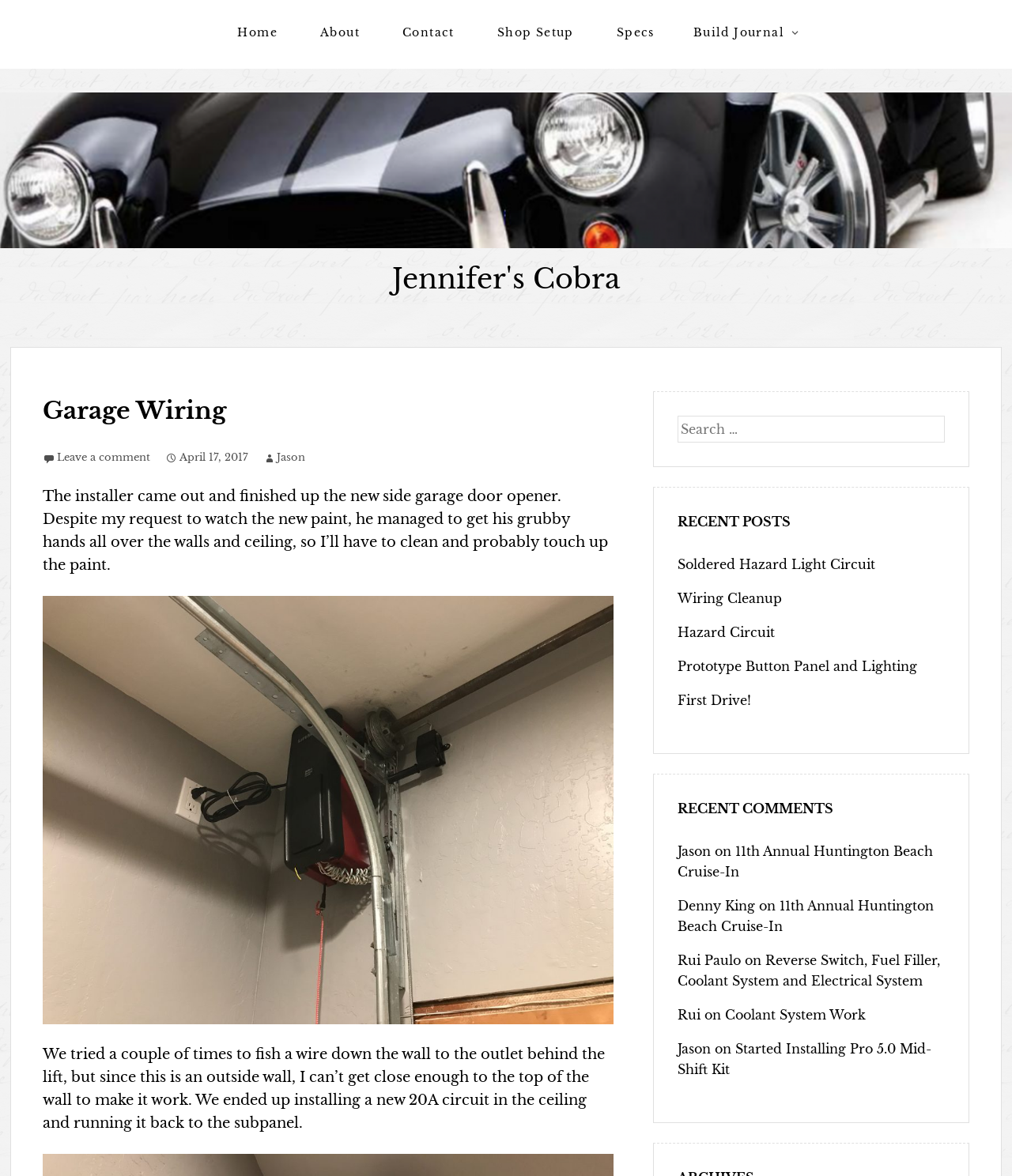Determine the bounding box coordinates for the HTML element described here: "Wiring Cleanup".

[0.67, 0.502, 0.773, 0.516]